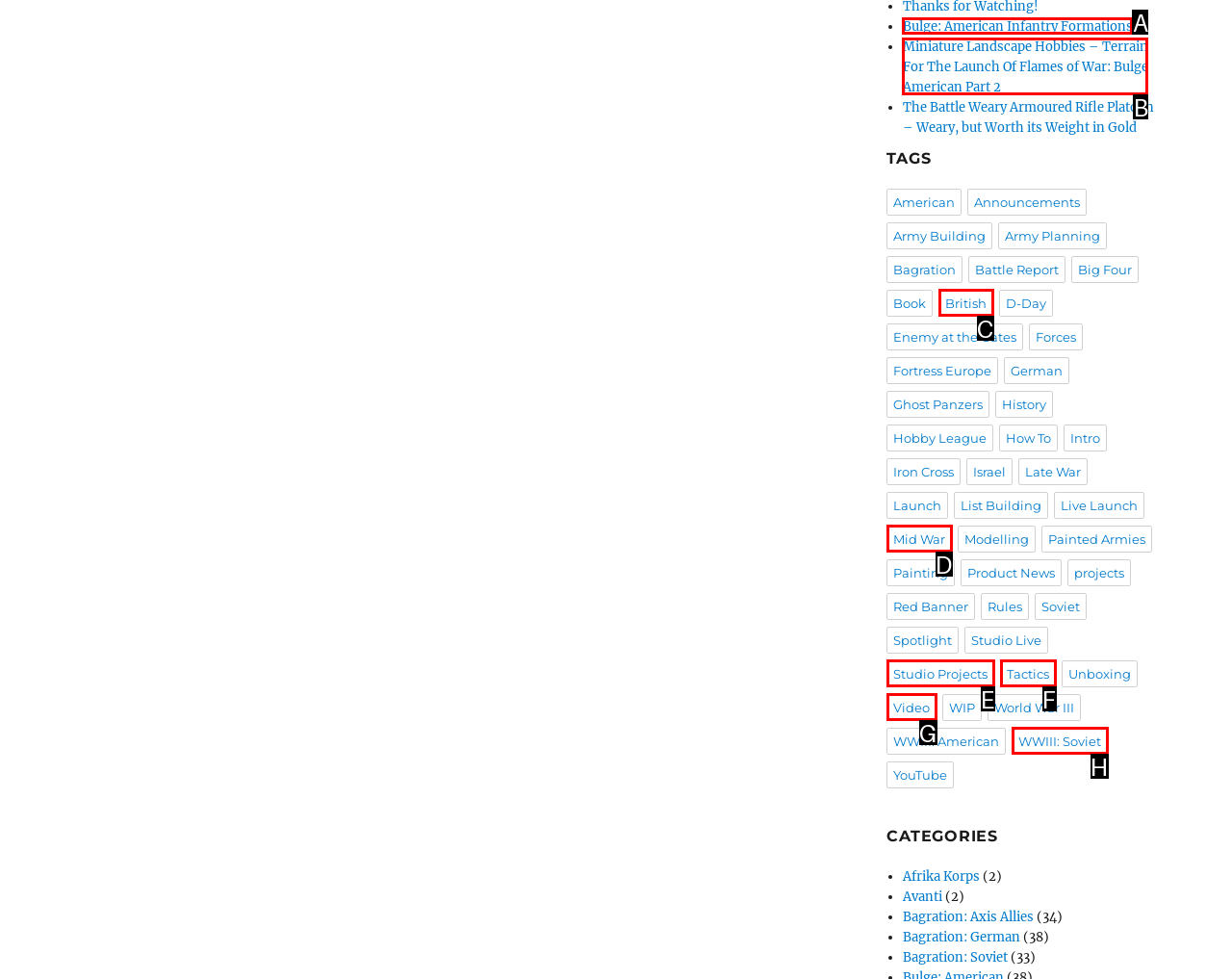Identify the option that corresponds to: Bulge: American Infantry Formations
Respond with the corresponding letter from the choices provided.

A